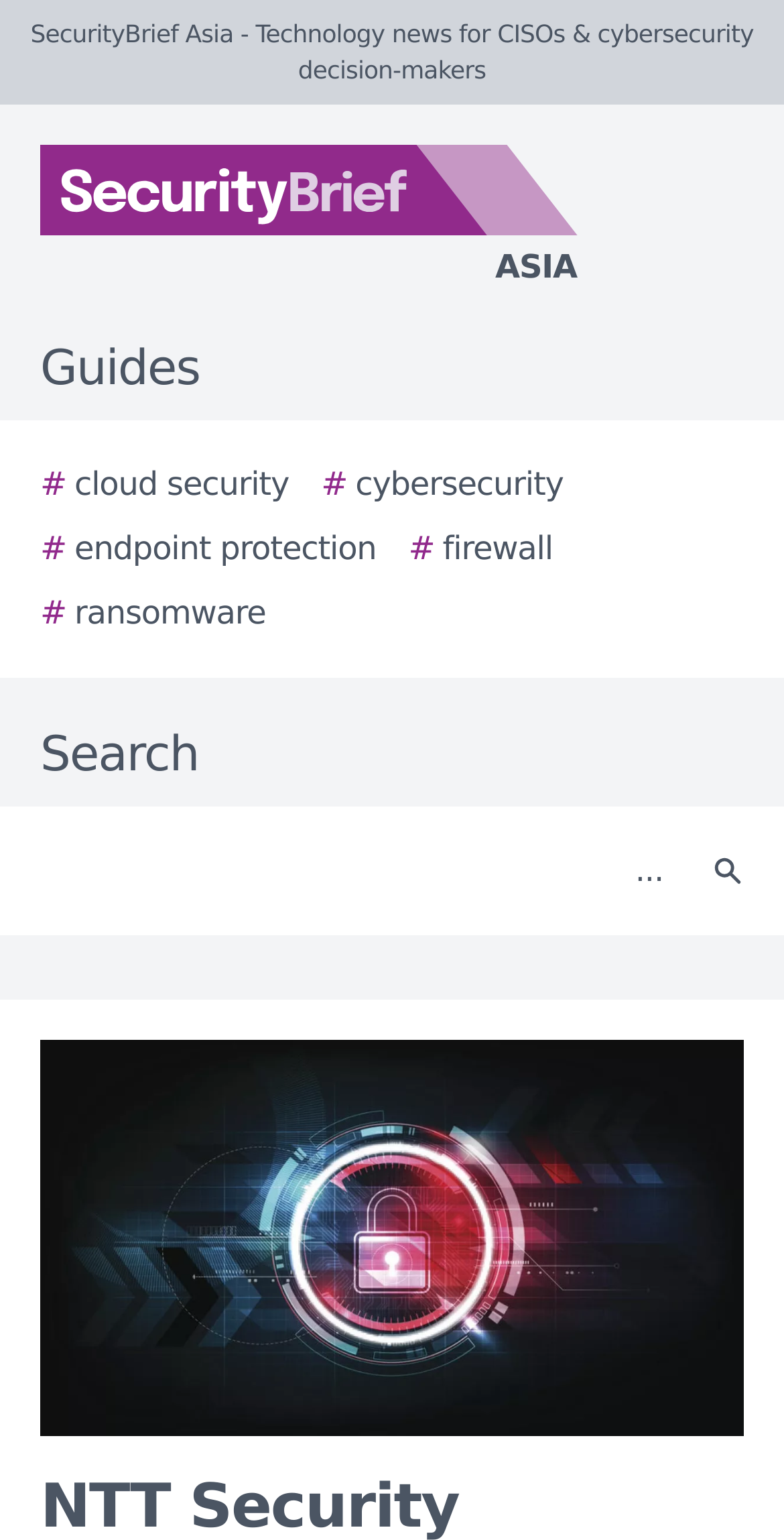How many images are there on the page?
Answer the question using a single word or phrase, according to the image.

3